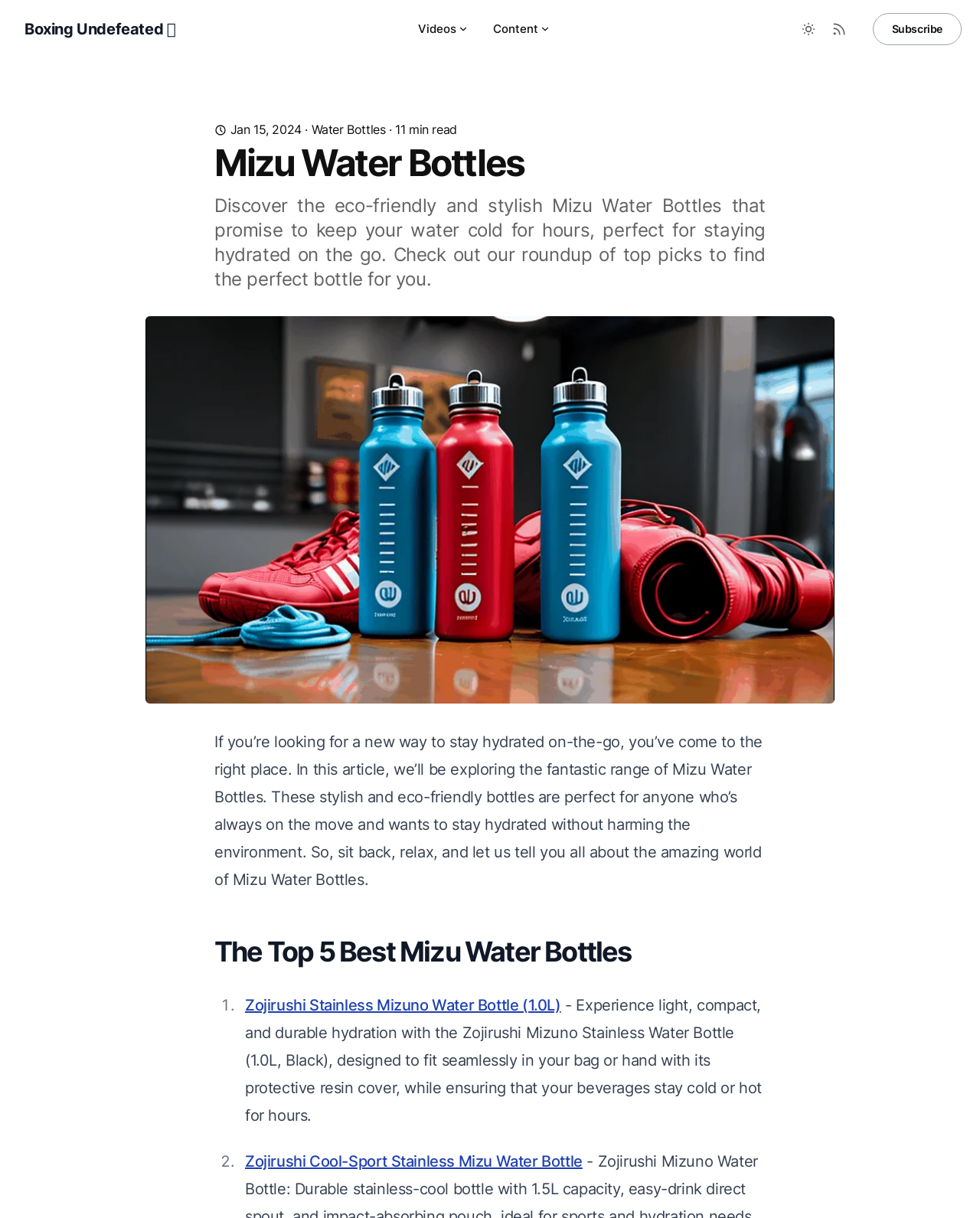Determine the bounding box coordinates of the region that needs to be clicked to achieve the task: "Download the full annual report 2018 version".

None